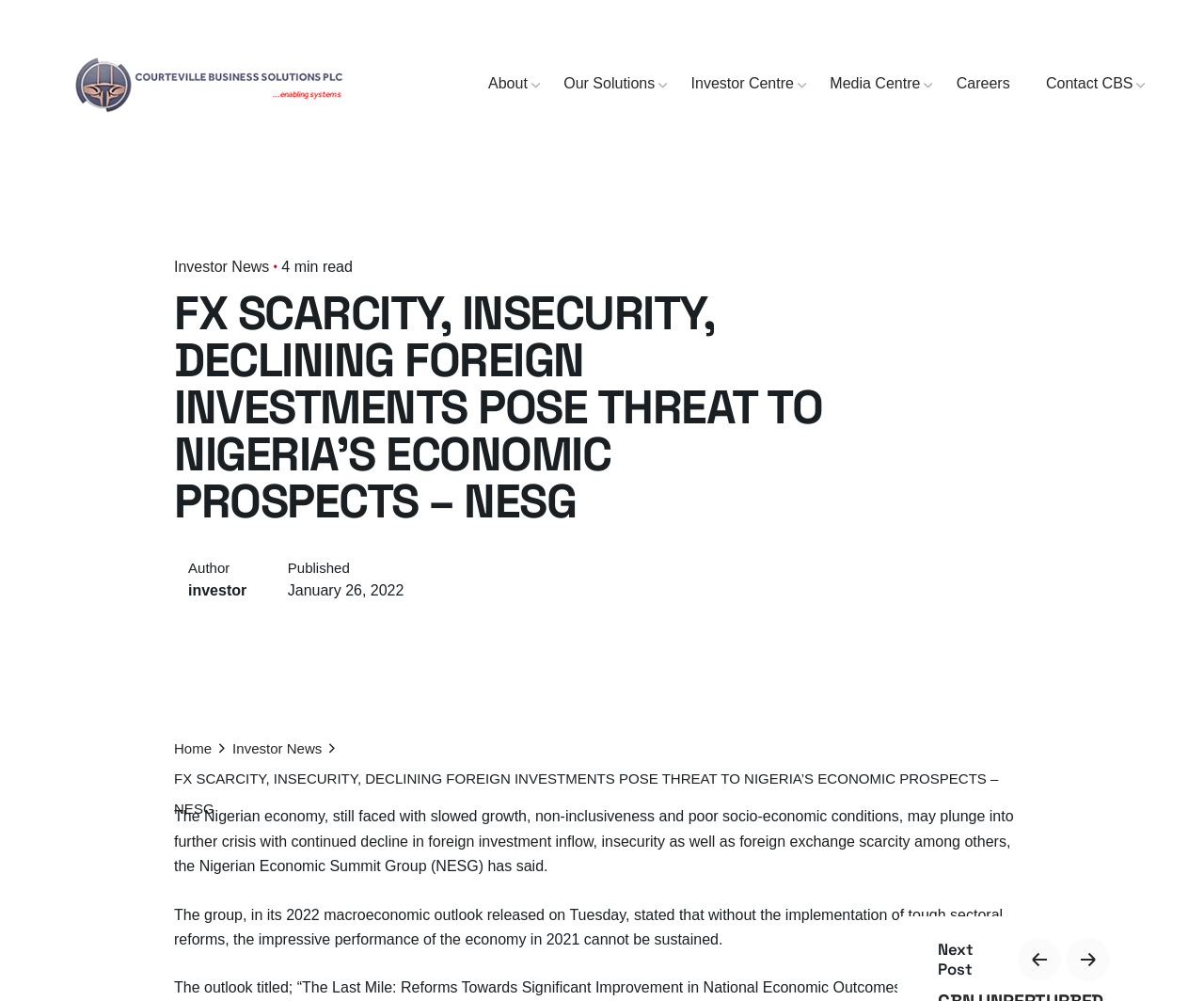What is the category of the article?
Make sure to answer the question with a detailed and comprehensive explanation.

The article is categorized under 'Investor News' as indicated by the link 'Investor News' which is present in the navigation menu and also as a category label above the article title.